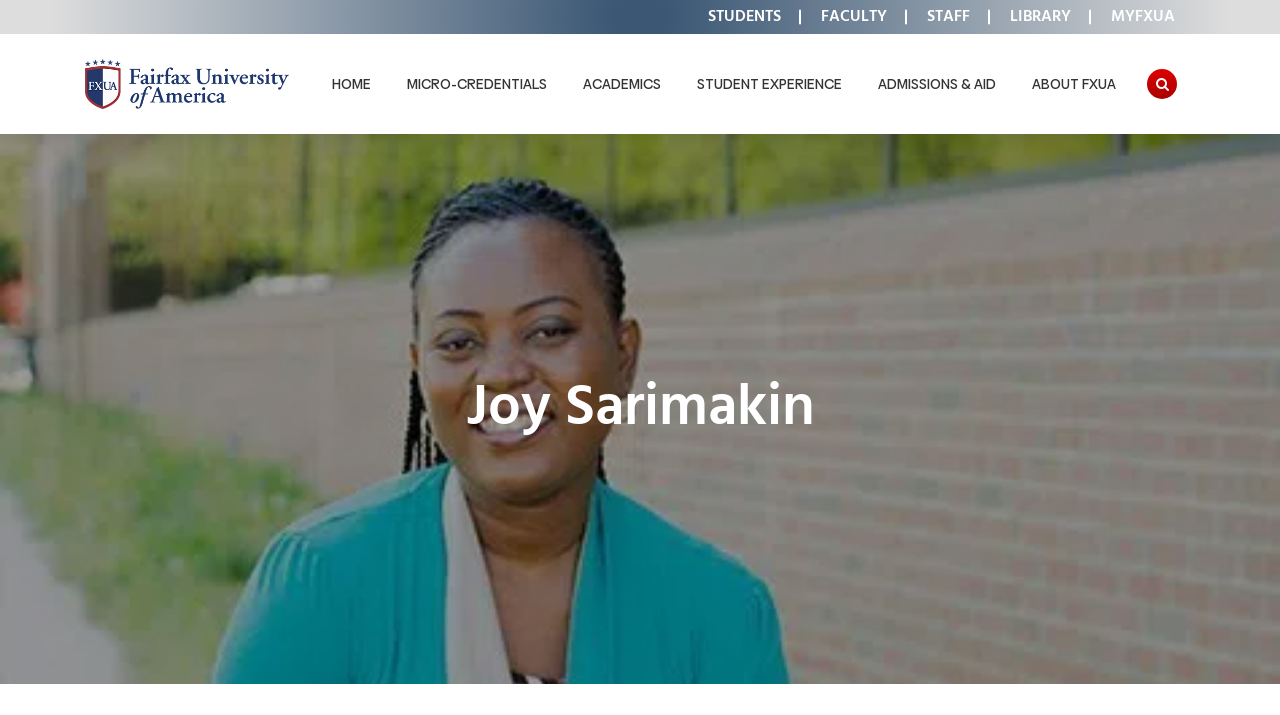Determine the bounding box for the UI element that matches this description: "Academics".

[0.452, 0.09, 0.52, 0.145]